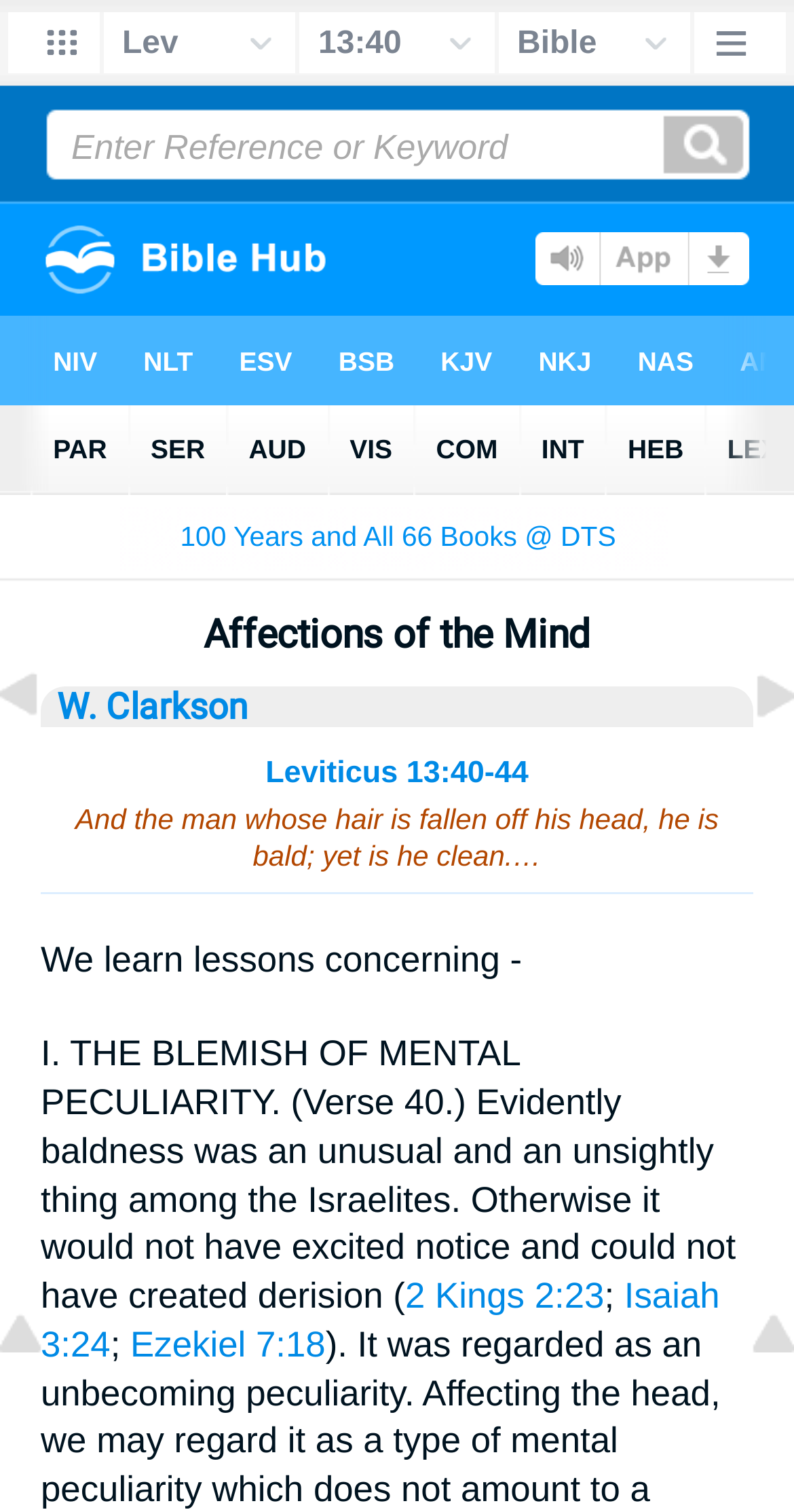Provide your answer in a single word or phrase: 
How many links are there in the sermon?

7